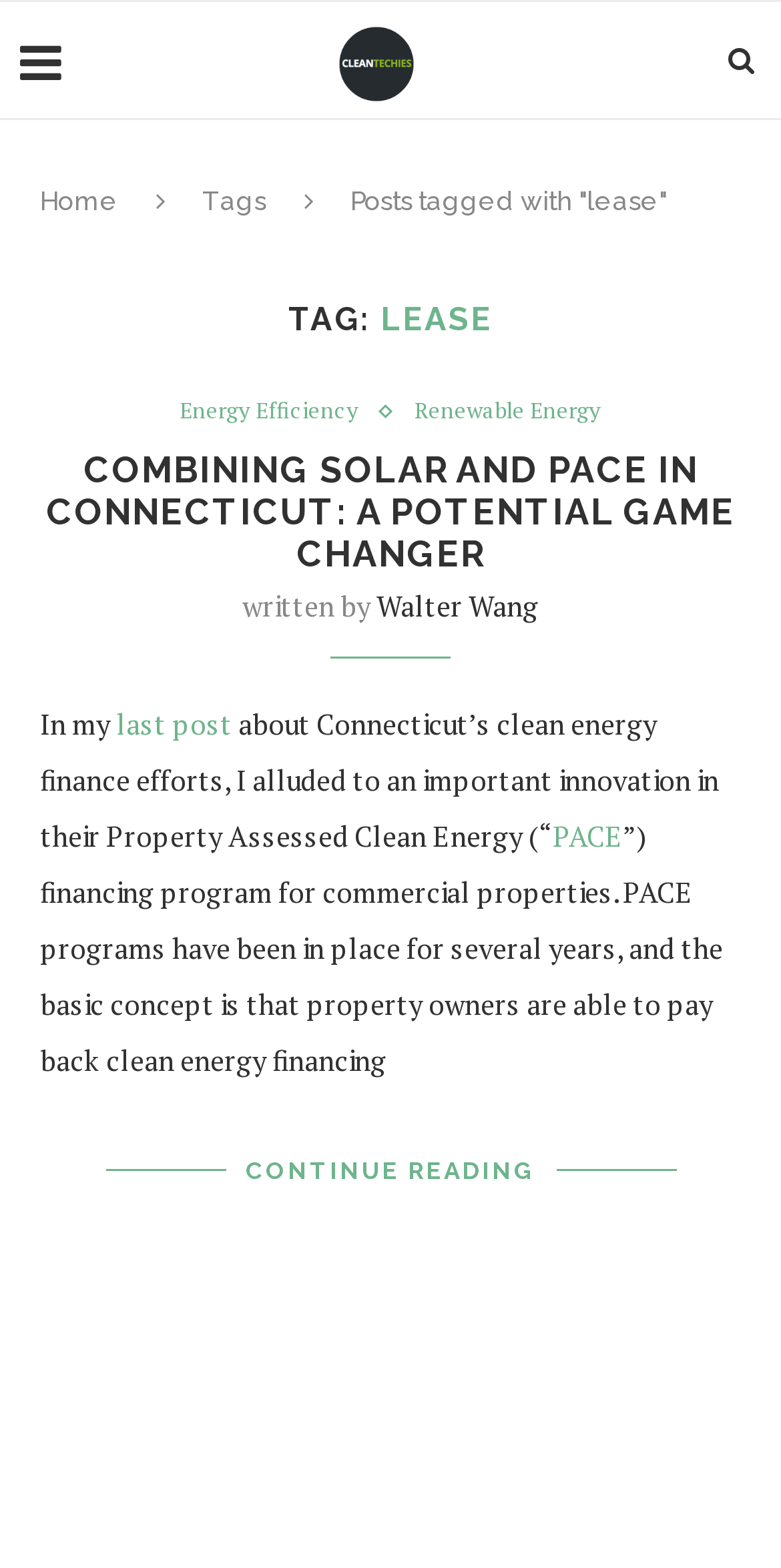Detail the various sections and features of the webpage.

The webpage is about CleanTechies, a platform focused on clean technology and energy efficiency. At the top, there is a heading with the title "CleanTechies" accompanied by an image with the same name. To the right of the title, there is a link with a font awesome icon. Below the title, there are navigation links, including "Home" and a "Tags" section.

The main content of the page is a blog post titled "COMBINING SOLAR AND PACE IN CONNECTICUT: A POTENTIAL GAME CHANGER". The post is written by Walter Wang, and the author's name is mentioned below the title. The article discusses the combination of solar energy and PACE (Property Assessed Clean Energy) financing programs for commercial properties in Connecticut.

The post is divided into paragraphs, with links to related topics, such as "Energy Efficiency" and "Renewable Energy", placed above the article. There is also a link to the author's previous post, which is mentioned in the text. The article concludes with a "CONTINUE READING" link, inviting readers to learn more about the topic.